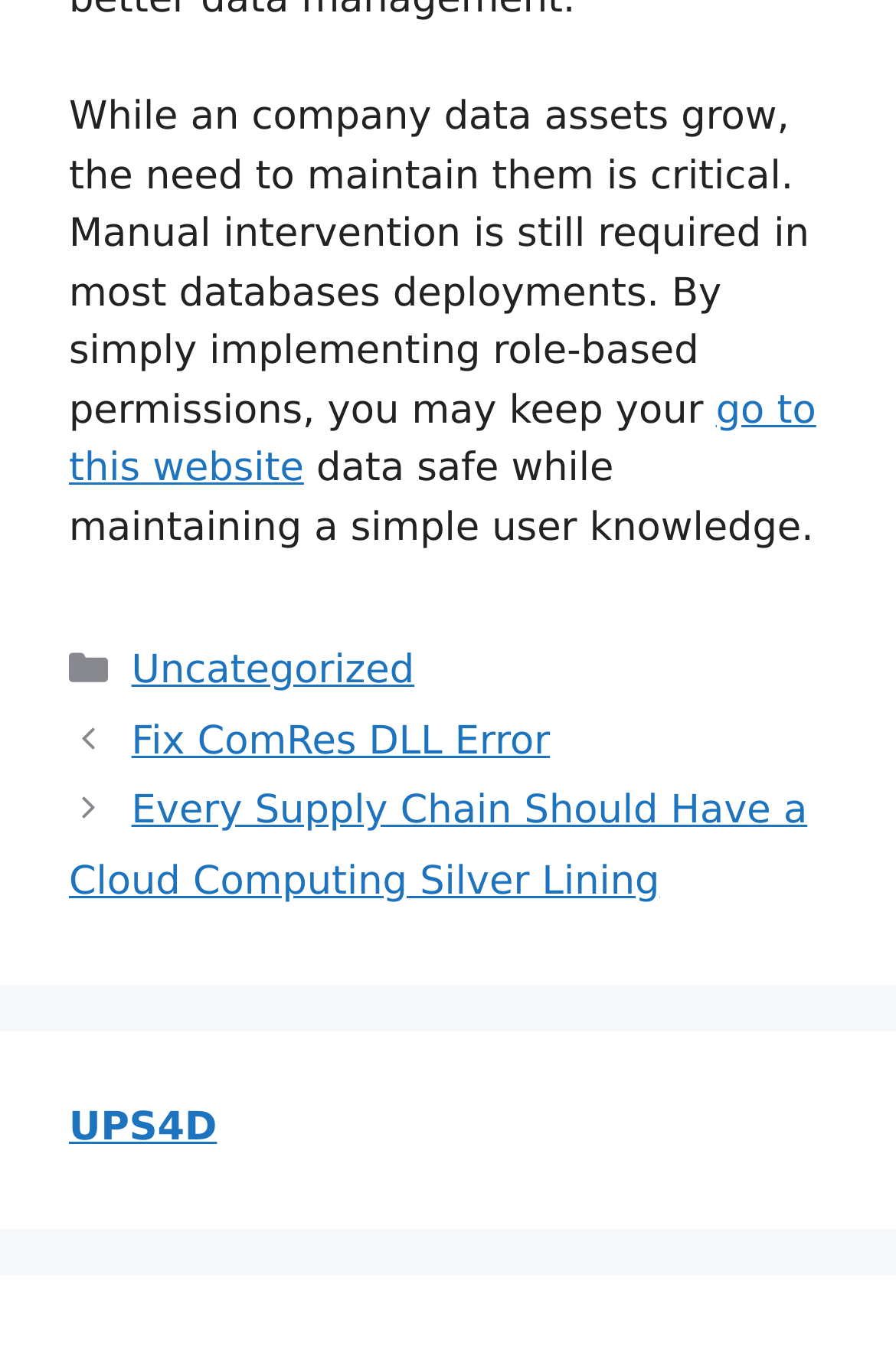How many categories are listed?
Look at the image and provide a detailed response to the question.

There is only one category listed, which is 'Uncategorized', as shown in the footer section of the webpage.